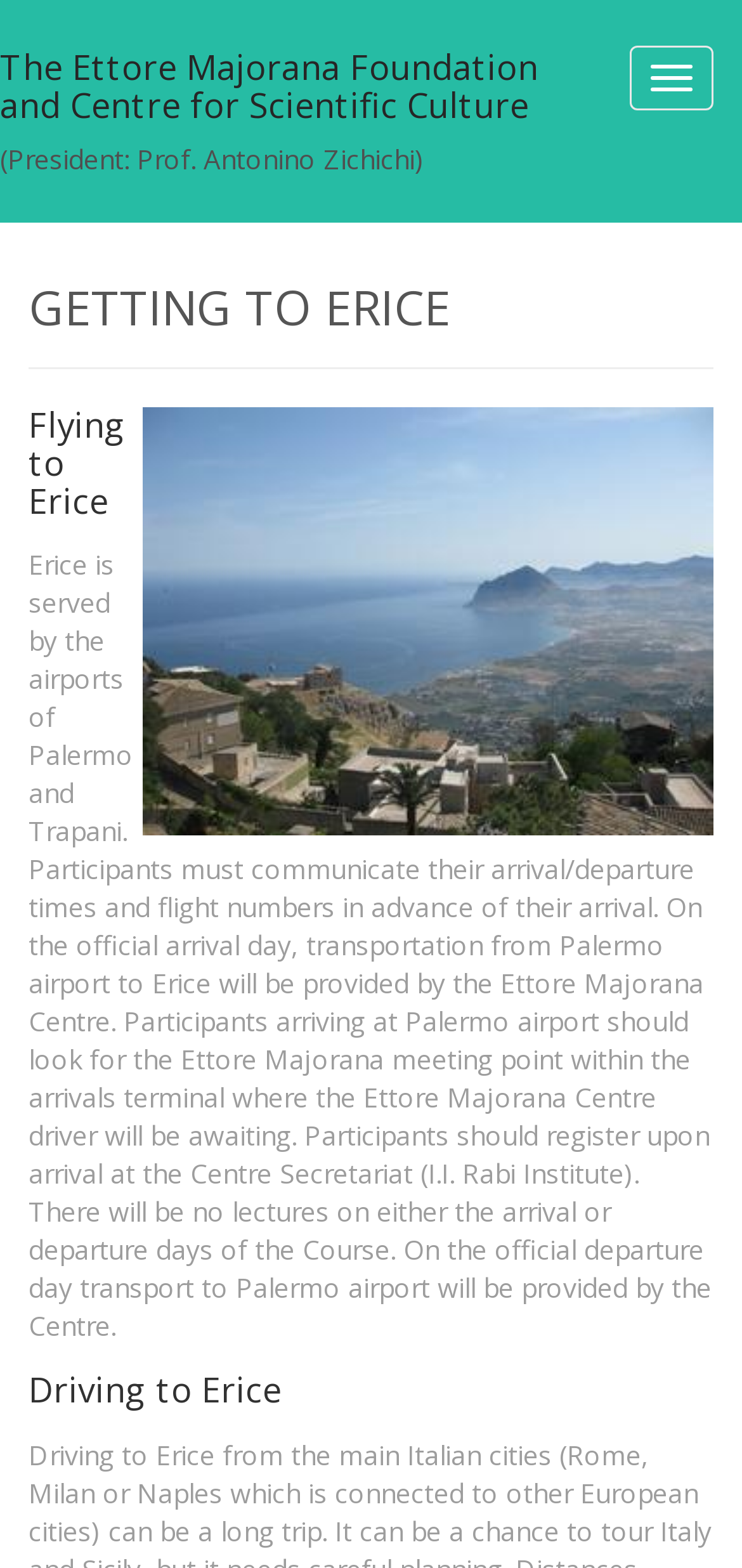Please find and generate the text of the main header of the webpage.

GETTING TO ERICE